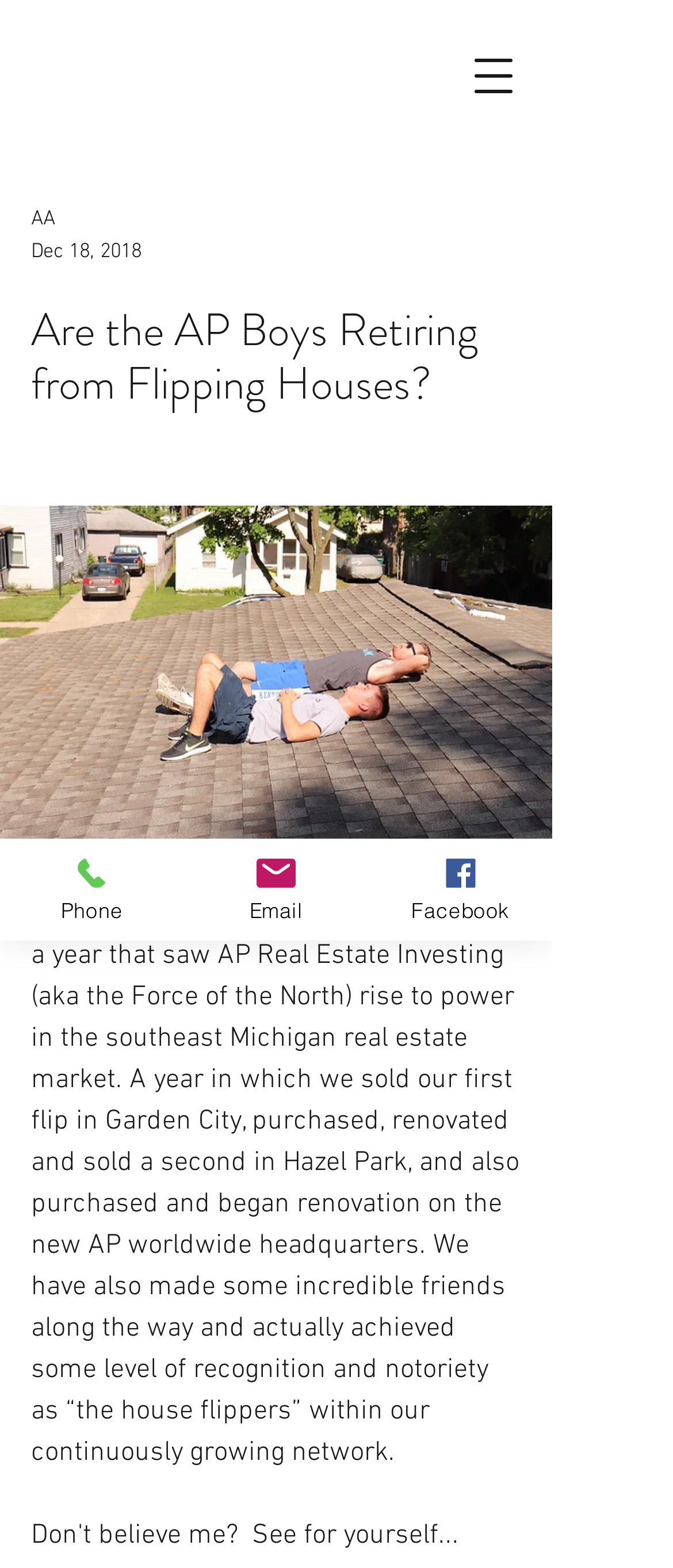Bounding box coordinates are specified in the format (top-left x, top-left y, bottom-right x, bottom-right y). All values are floating point numbers bounded between 0 and 1. Please provide the bounding box coordinate of the region this sentence describes: aria-label="Open navigation menu"

[0.669, 0.021, 0.797, 0.076]